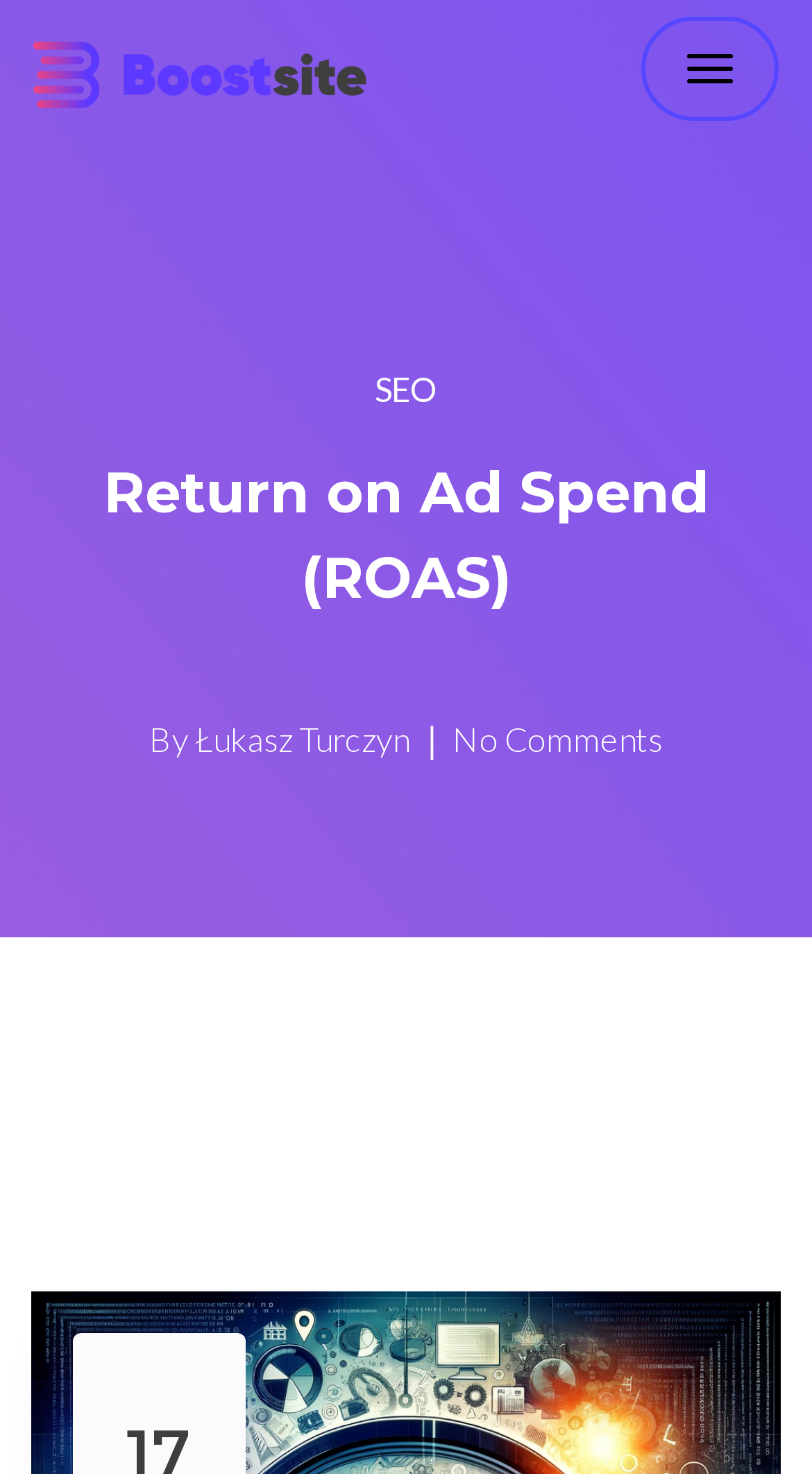Respond to the following question with a brief word or phrase:
Who is the author of the content?

Łukasz Turczyn